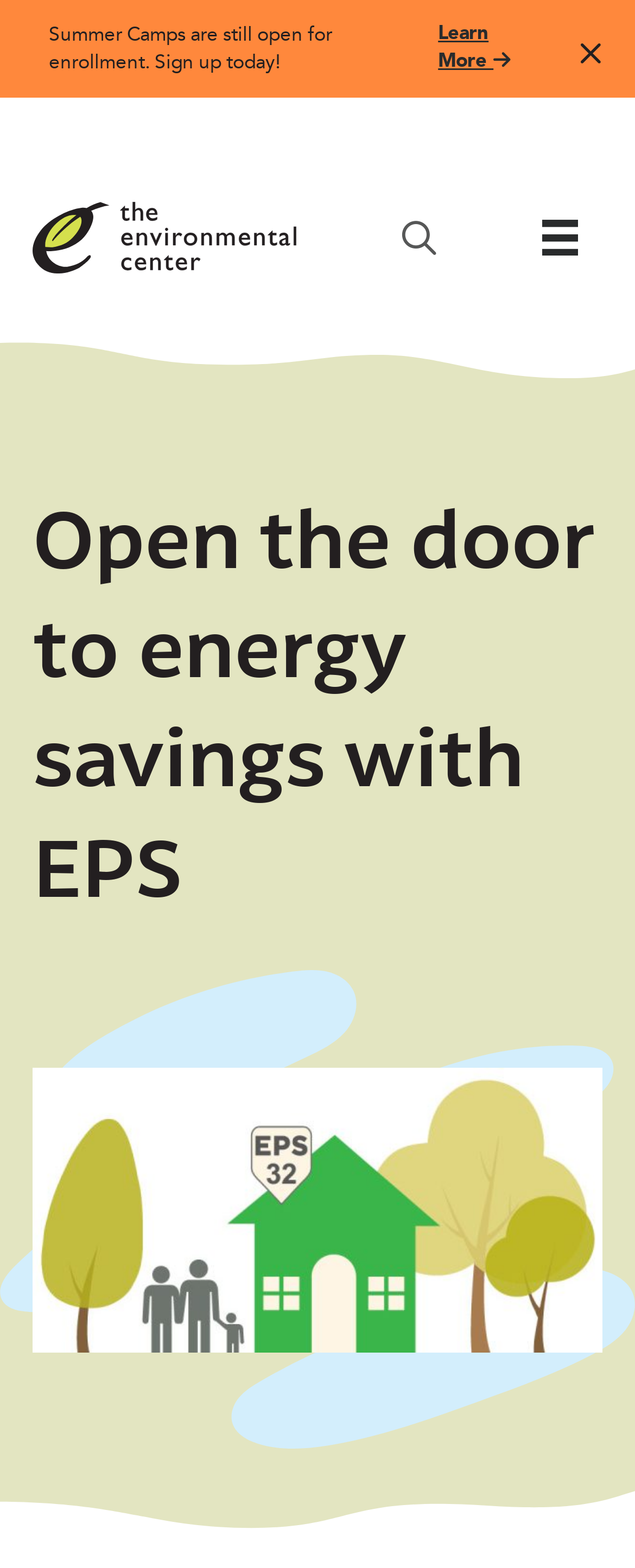Can you locate the main headline on this webpage and provide its text content?

Open the door to energy savings with EPS